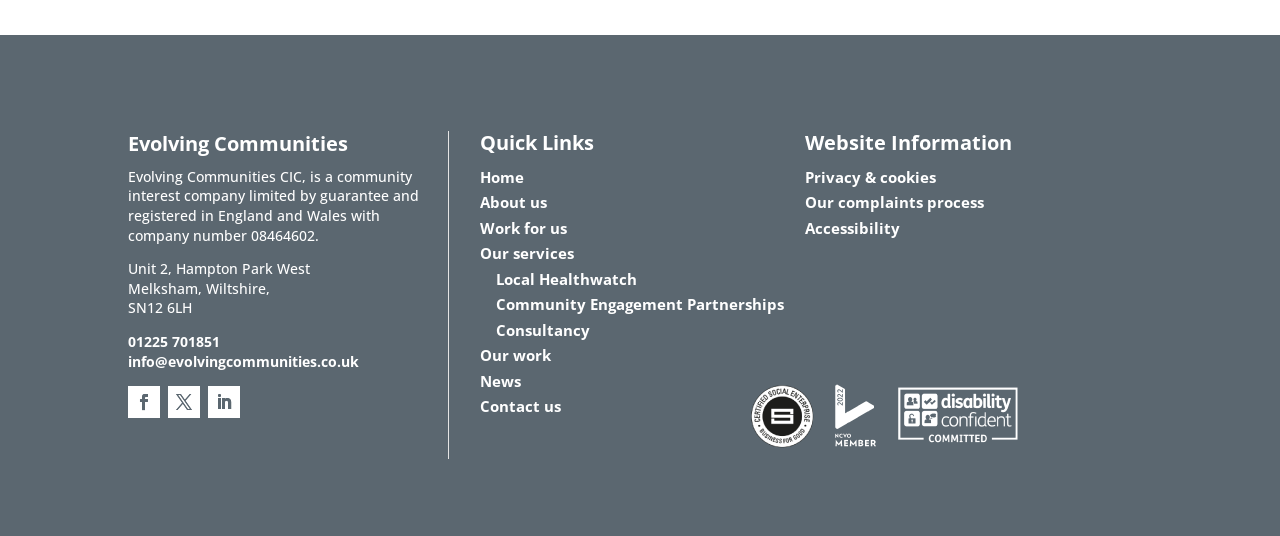Identify the bounding box coordinates of the region that should be clicked to execute the following instruction: "View About us".

[0.375, 0.359, 0.427, 0.396]